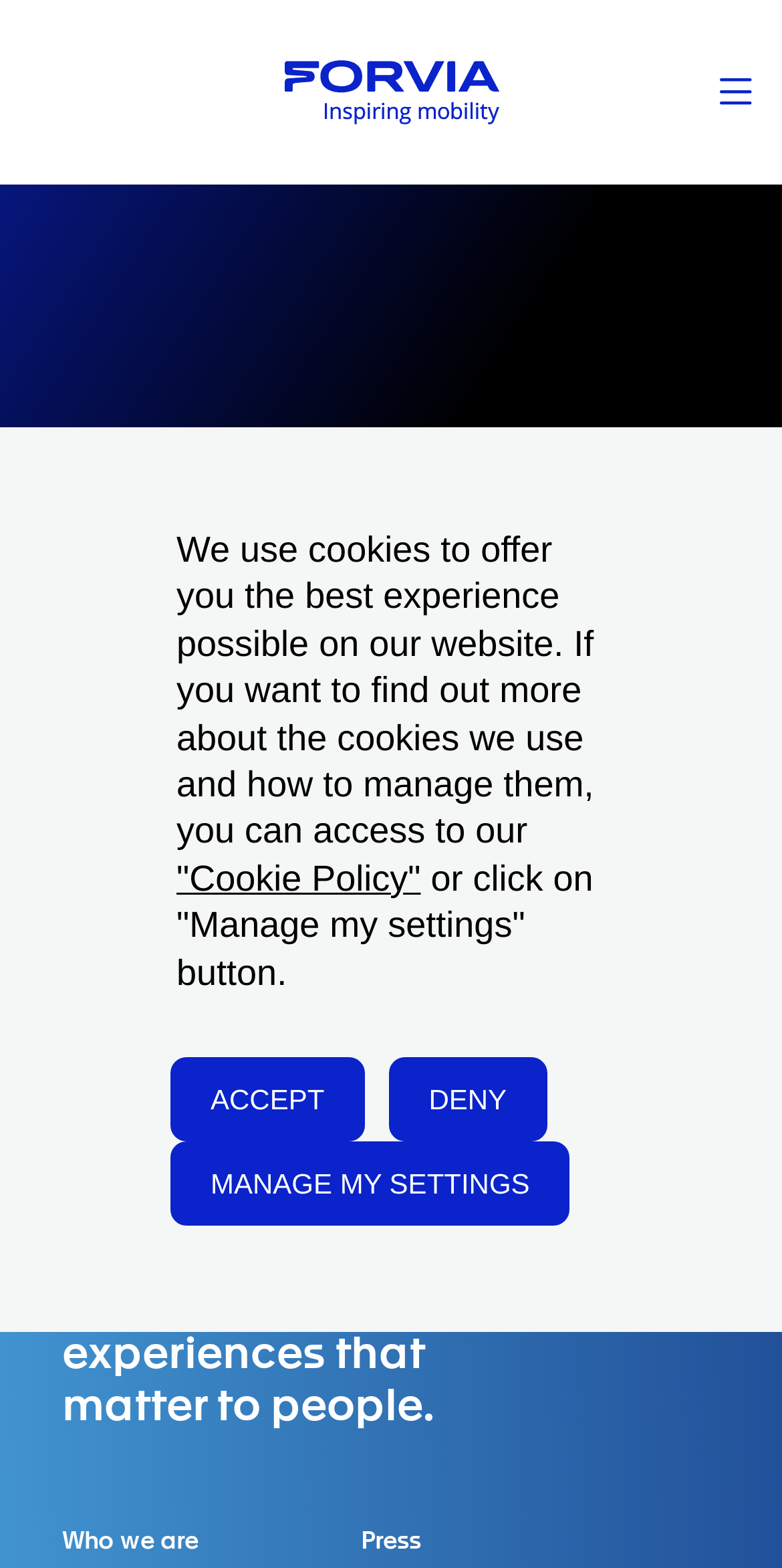Please determine the bounding box coordinates for the element that should be clicked to follow these instructions: "Click the link to Press page".

[0.103, 0.76, 0.249, 0.794]